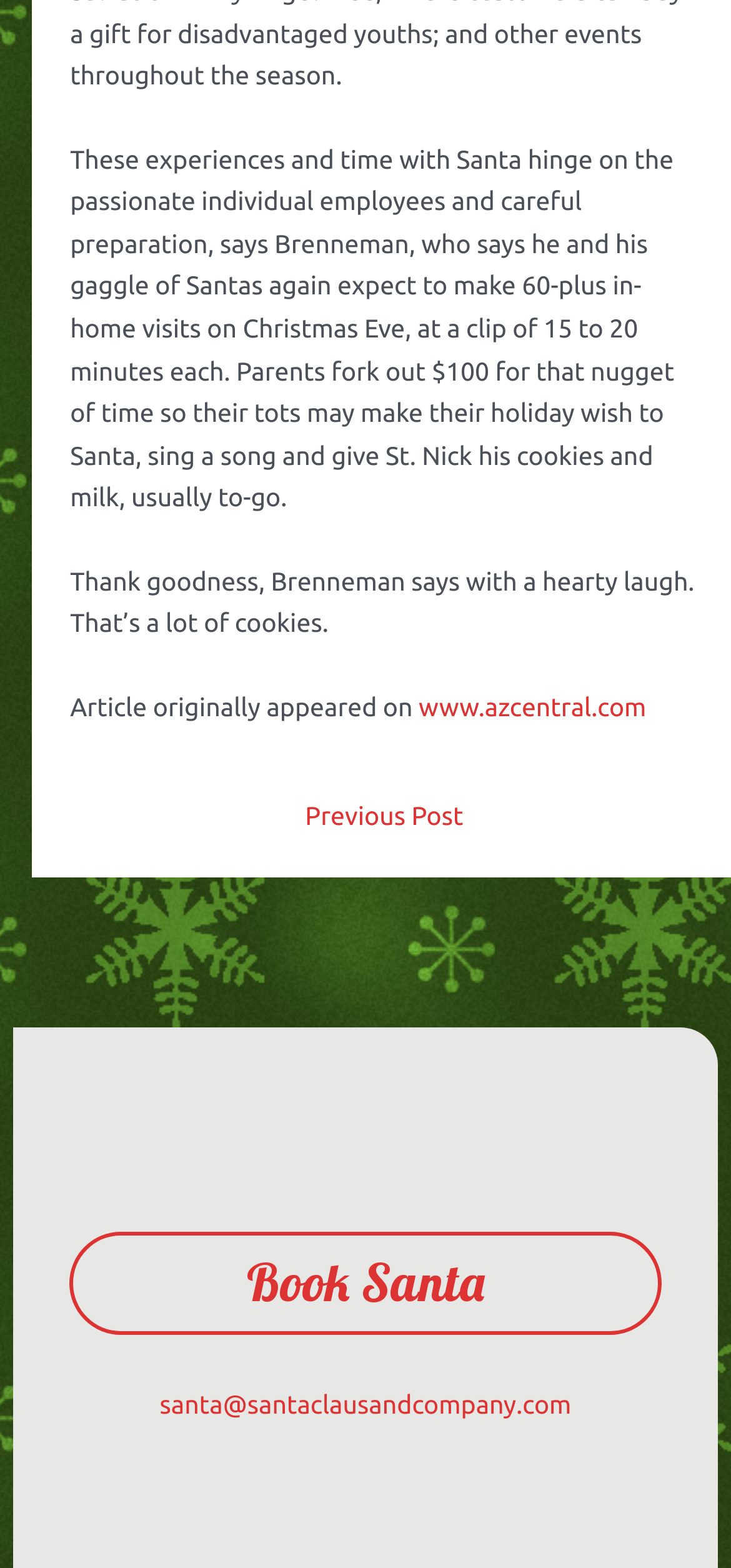What is the cost of an in-home visit with Santa?
Based on the screenshot, answer the question with a single word or phrase.

$100